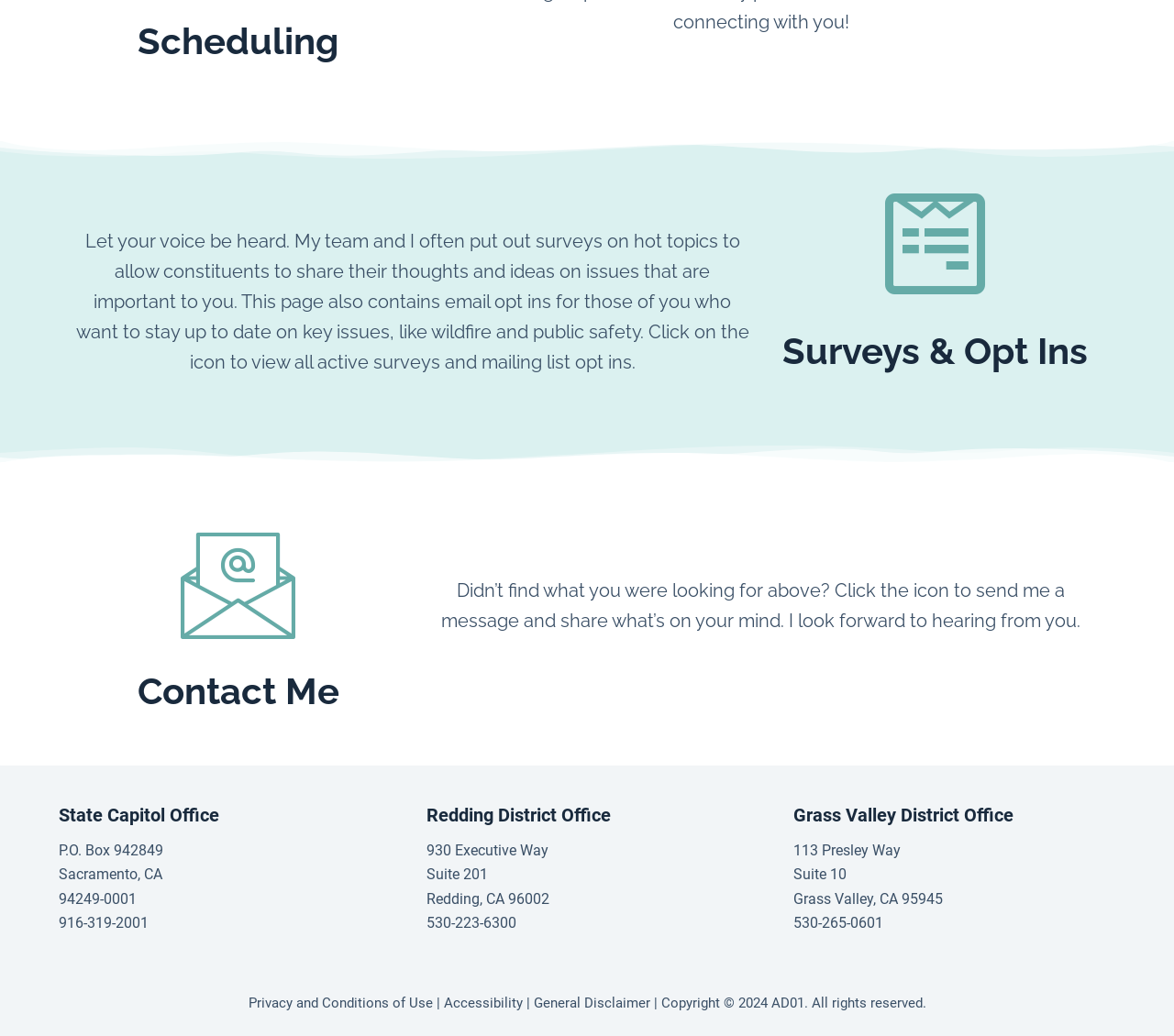Please find the bounding box coordinates of the clickable region needed to complete the following instruction: "View all active surveys and mailing list opt ins". The bounding box coordinates must consist of four float numbers between 0 and 1, i.e., [left, top, right, bottom].

[0.656, 0.312, 0.937, 0.365]